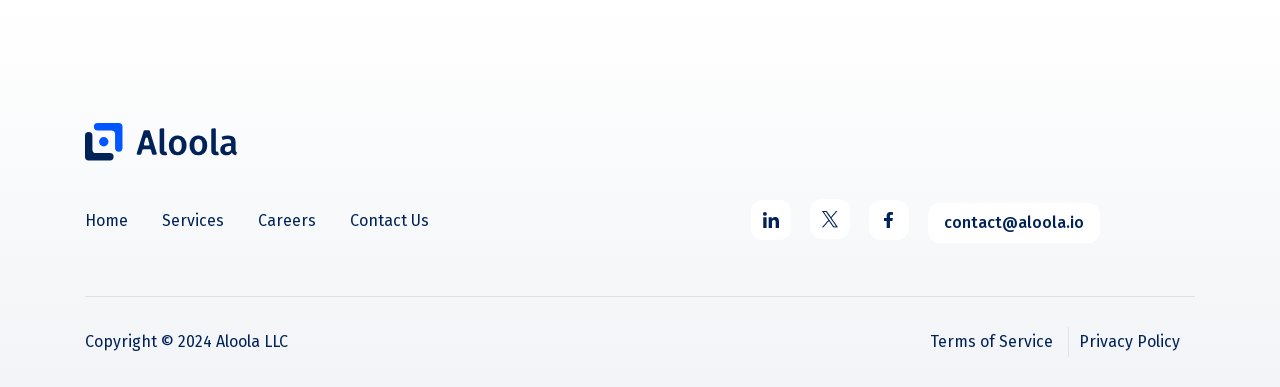Please locate the bounding box coordinates of the element that should be clicked to achieve the given instruction: "Read the latest news".

None